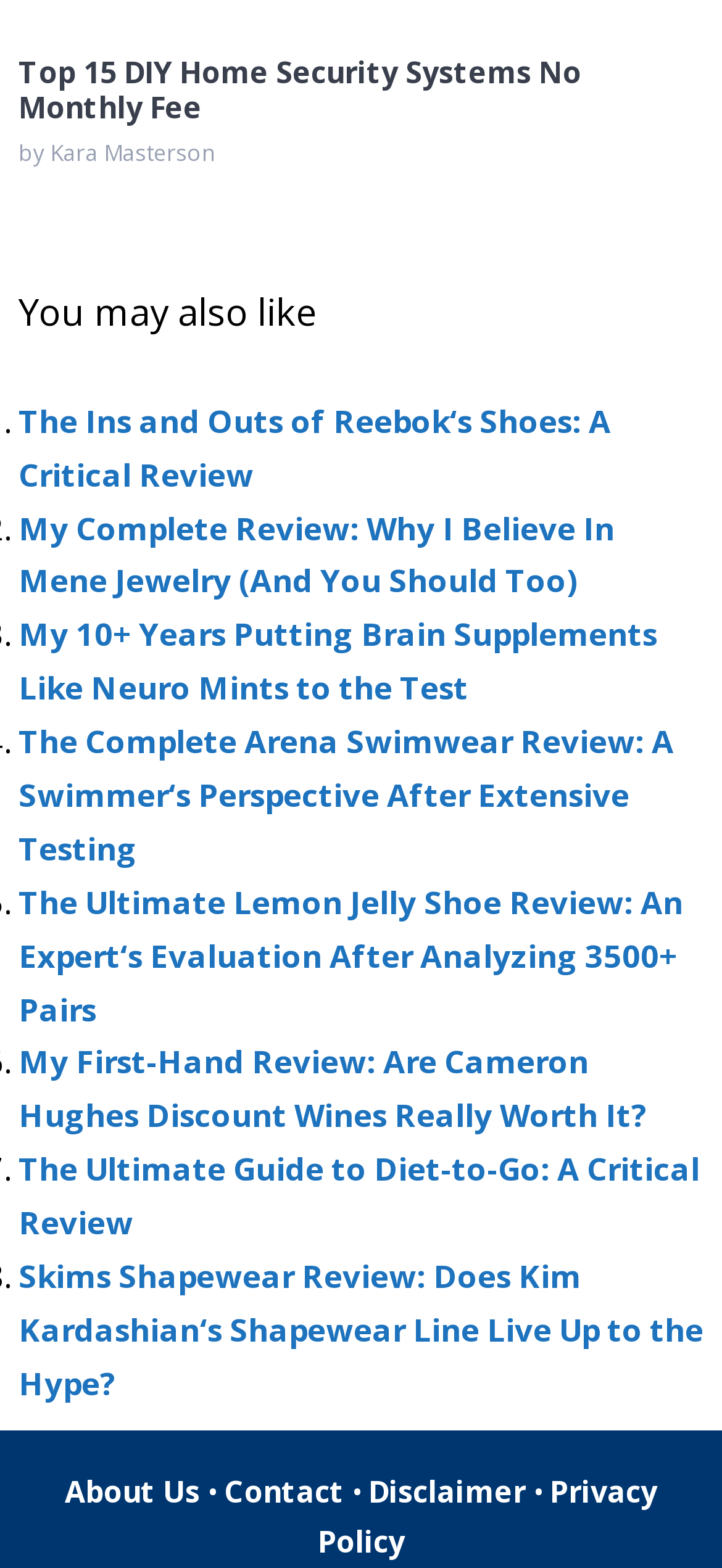Determine the bounding box coordinates of the section I need to click to execute the following instruction: "read the review of Skims Shapewear". Provide the coordinates as four float numbers between 0 and 1, i.e., [left, top, right, bottom].

[0.026, 0.8, 0.974, 0.895]